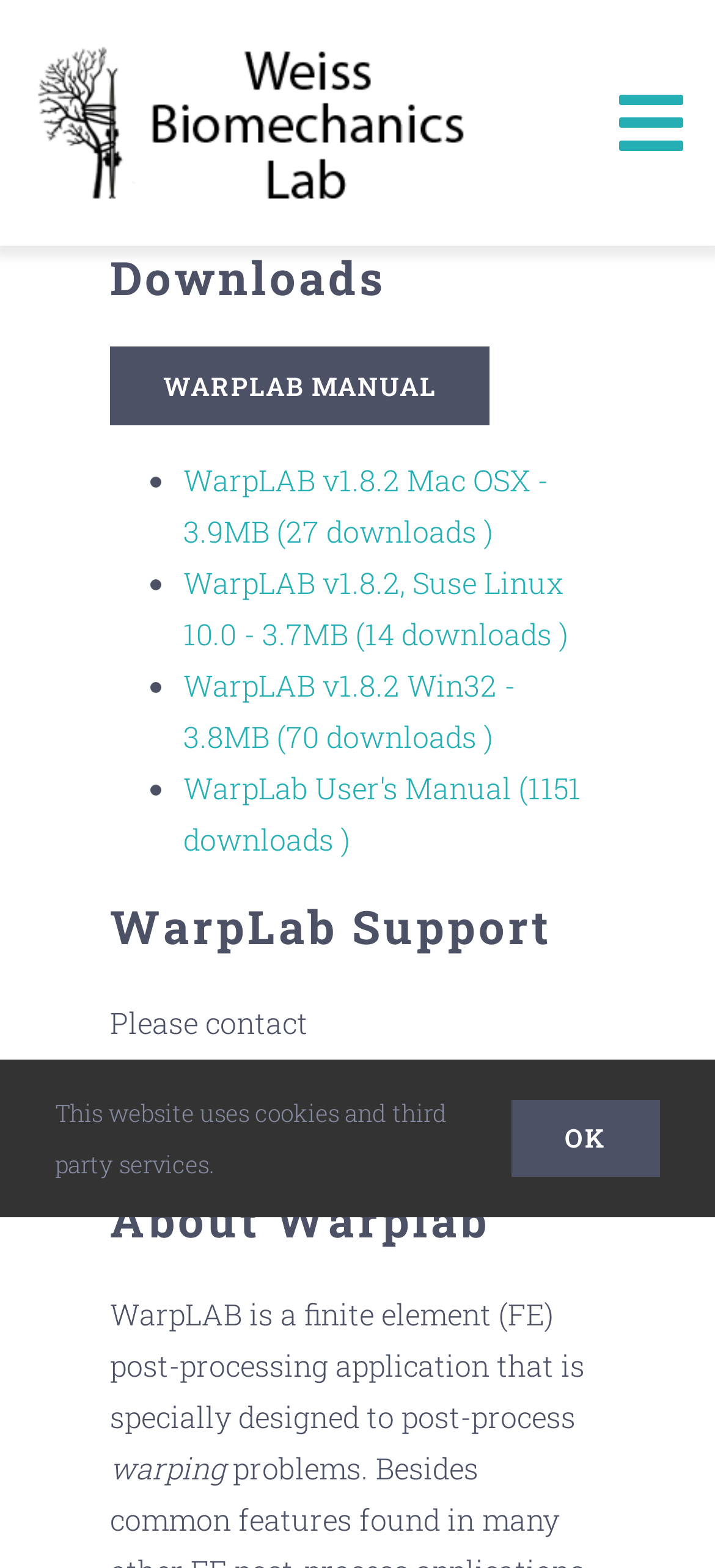Identify the bounding box coordinates for the element that needs to be clicked to fulfill this instruction: "Toggle the navigation menu". Provide the coordinates in the format of four float numbers between 0 and 1: [left, top, right, bottom].

[0.859, 0.041, 0.962, 0.116]